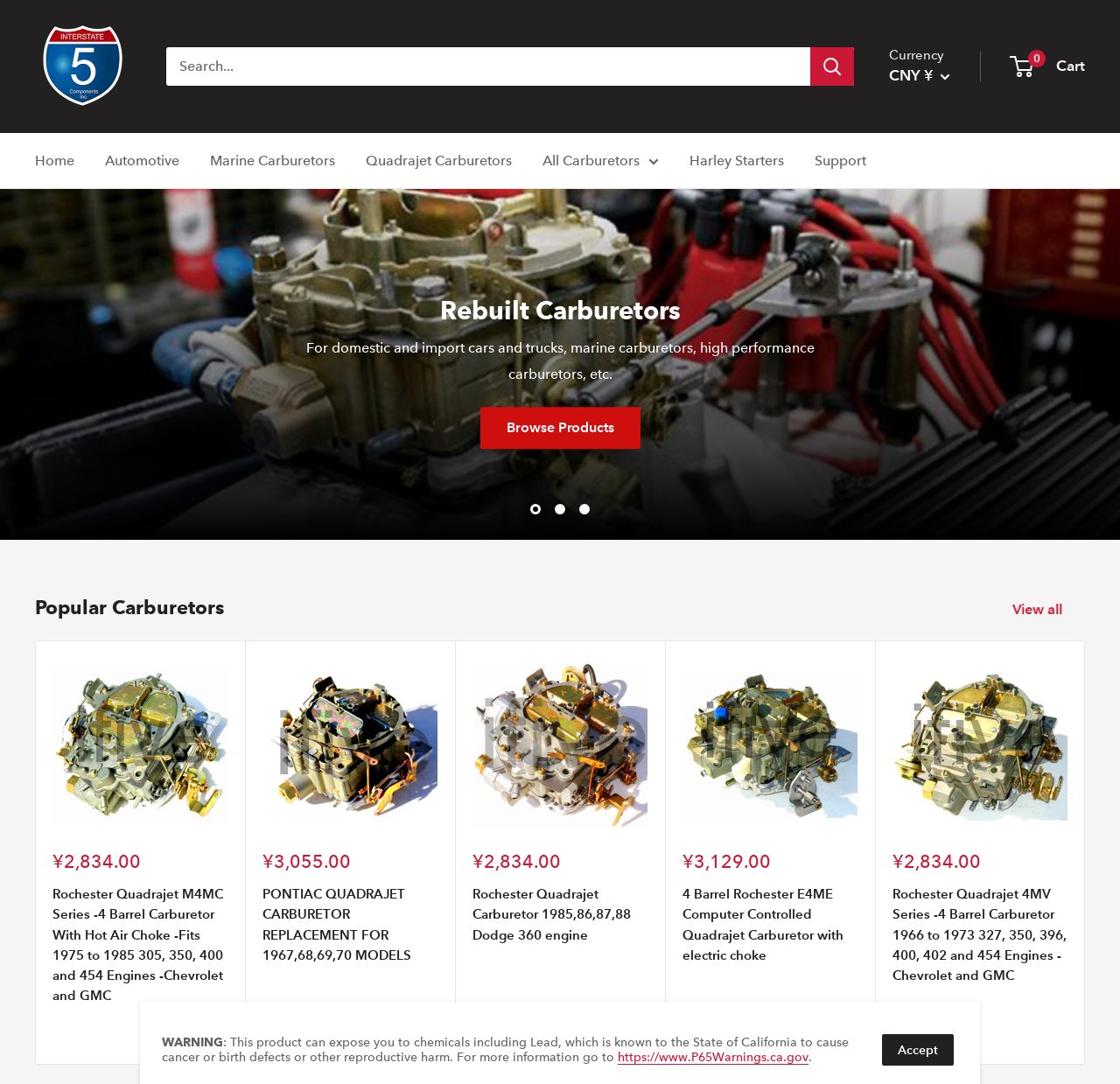Find the bounding box coordinates for the UI element that matches this description: "parent_node: Sale price aria-label="Next"".

[0.955, 0.772, 0.982, 0.8]